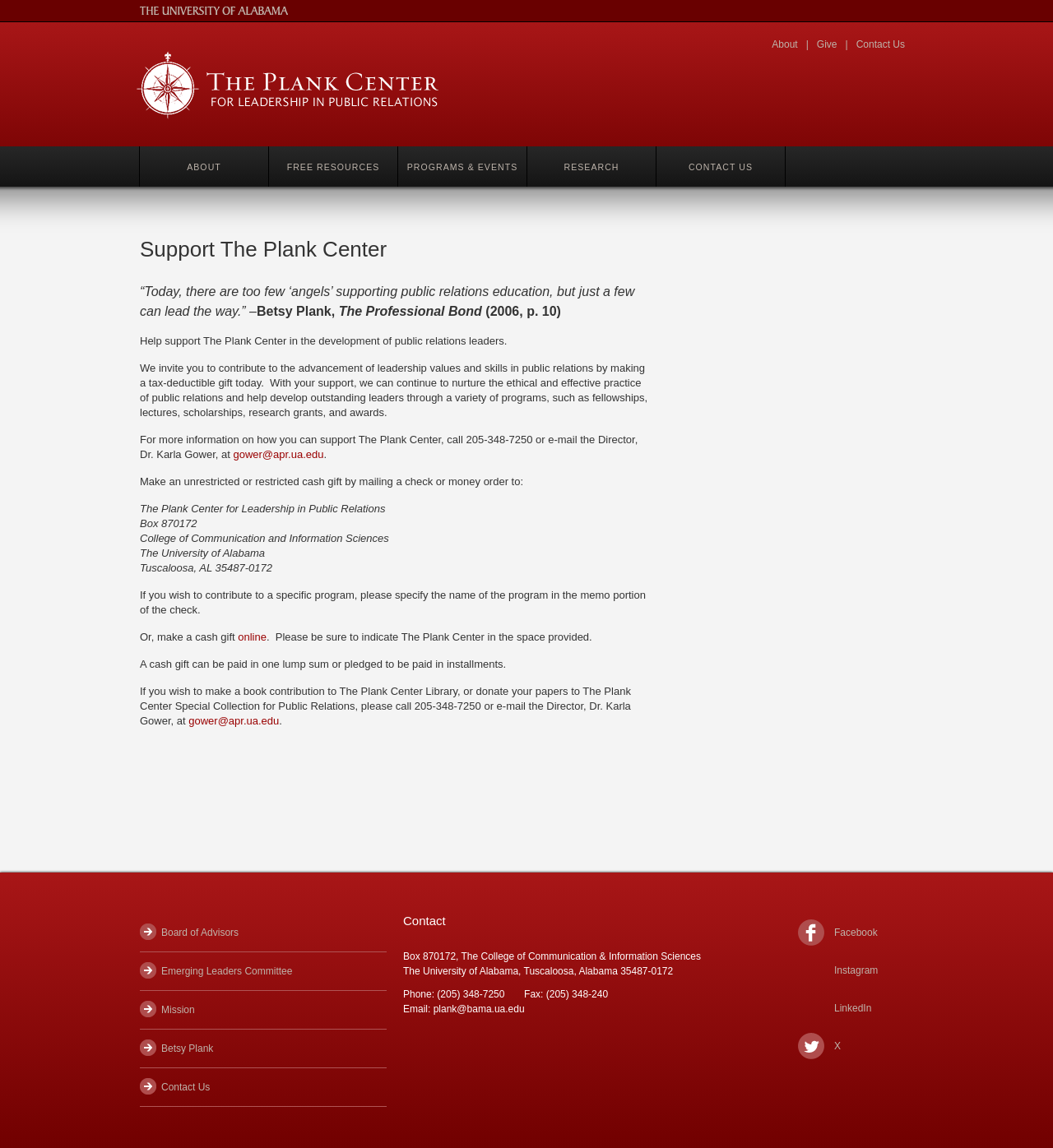What is the name of the center?
Please provide a detailed answer to the question.

I found the answer by looking at the heading 'Support The Plank Center' and the link 'The Plank Center for Leadership in Public Relations' which suggests that the webpage is about The Plank Center.